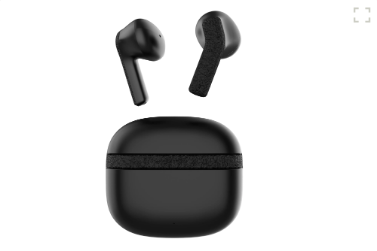Detail all significant aspects of the image you see.

The image showcases a pair of sleek, black true wireless earbuds, elegantly positioned above their compact charging case. The earbuds feature a modern design with a smooth finish and ergonomic shapes for a comfortable fit. The charging case, also black, has a minimalistic aesthetic, designed to be portable and practical for users on the go. This stylish set of earbuds is part of the "Air pod Style Half In Ear Earbuds True Wireless" product line, emphasizing true wireless technology for an uninterrupted audio experience, ideal for everyday use.